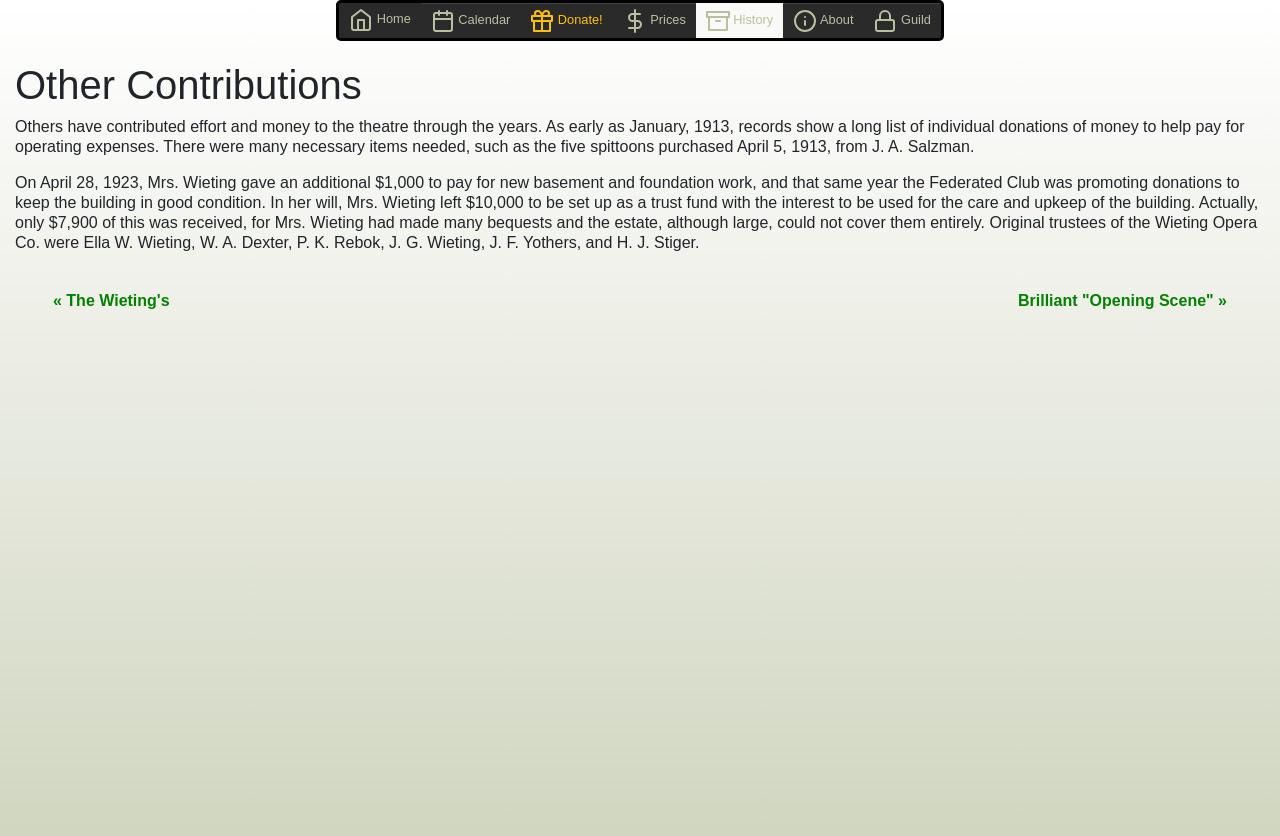Can you show the bounding box coordinates of the region to click on to complete the task described in the instruction: "go back to the Wieting's page"?

[0.041, 0.349, 0.132, 0.37]